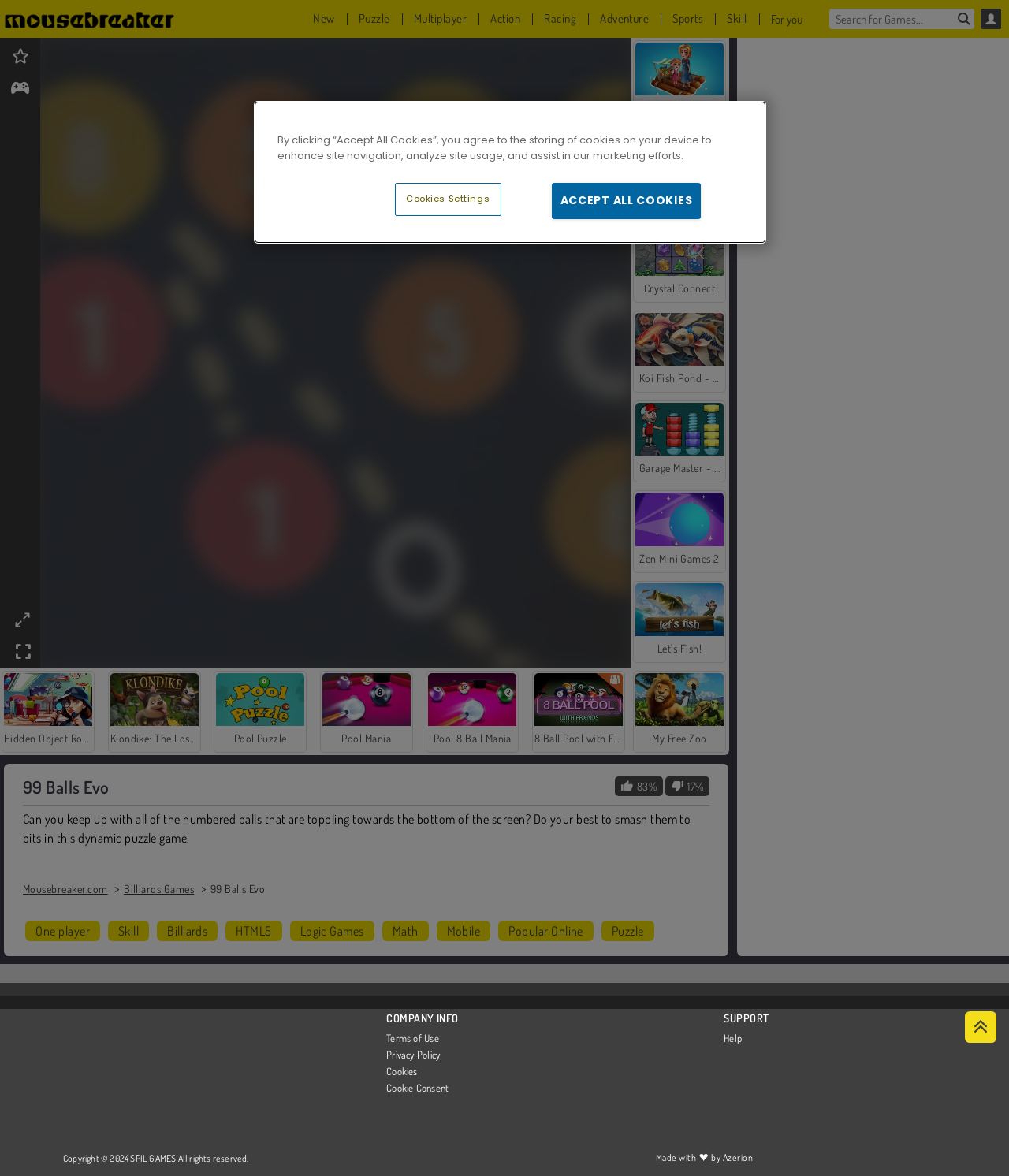Determine the bounding box coordinates of the region to click in order to accomplish the following instruction: "Go to Home Island game". Provide the coordinates as four float numbers between 0 and 1, specifically [left, top, right, bottom].

[0.627, 0.034, 0.72, 0.104]